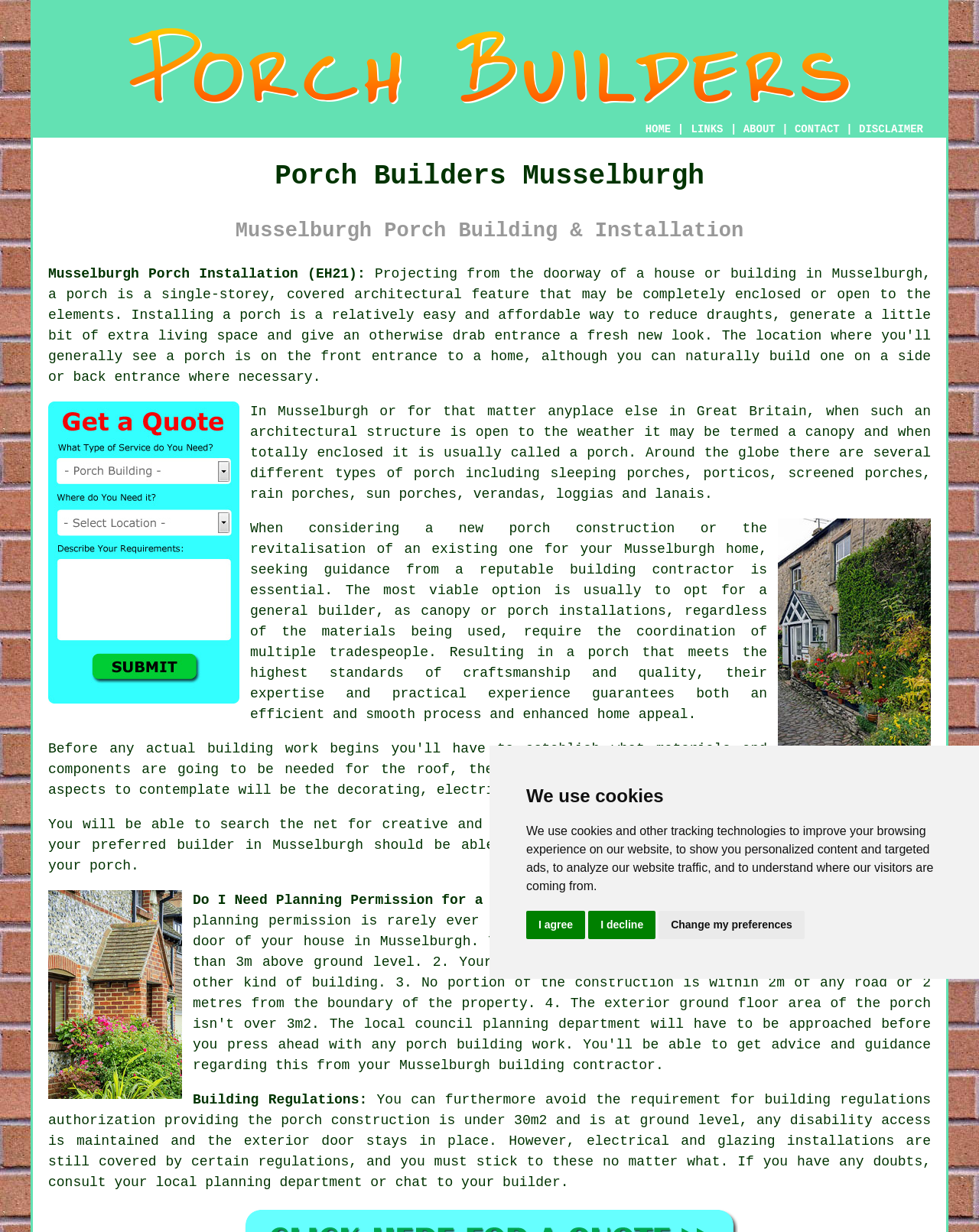Using the details from the image, please elaborate on the following question: What is the purpose of the image at the top of the webpage?

The image at the top of the webpage appears to be the company's logo, which is likely used to identify the company and its brand.